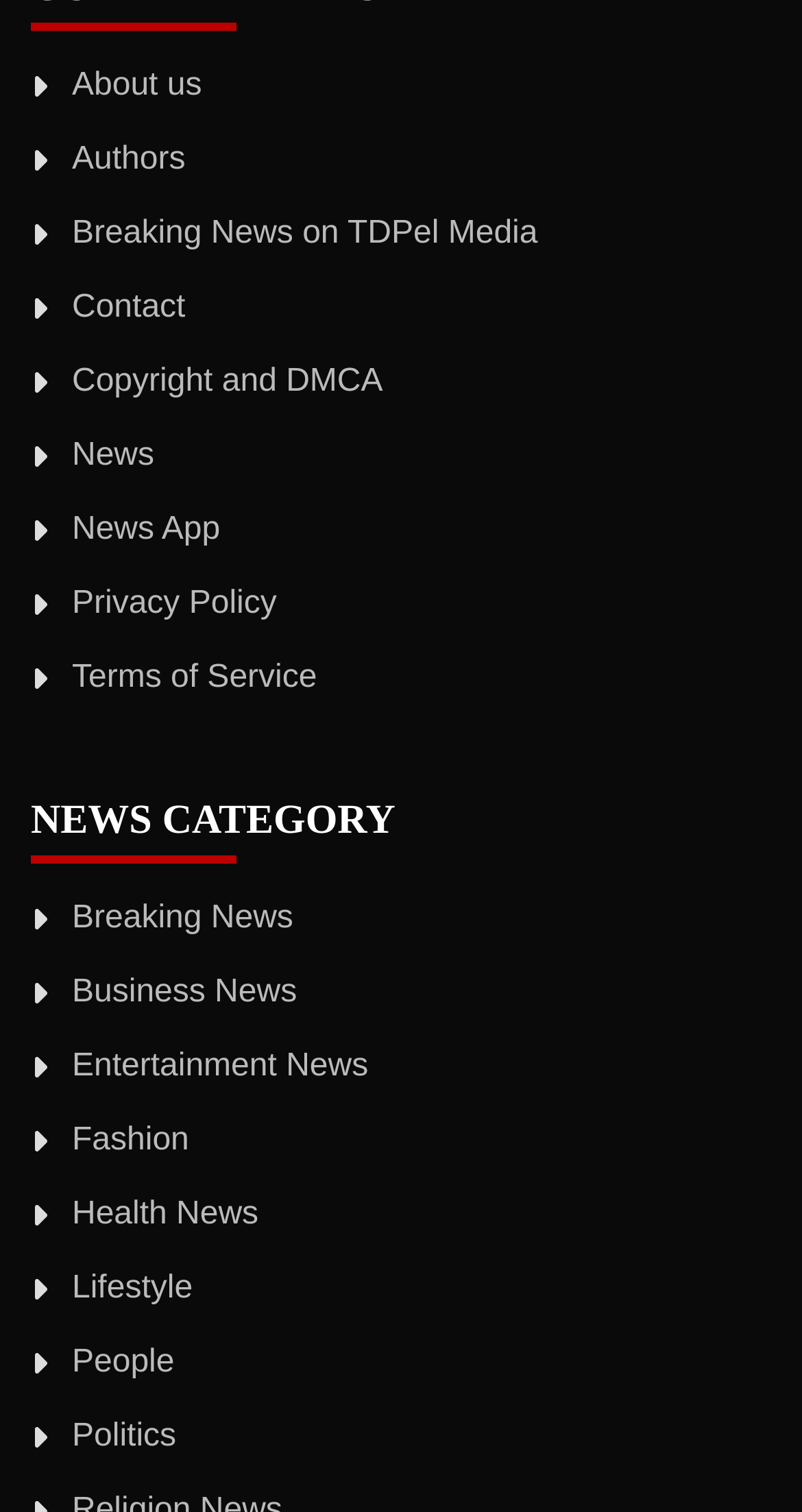Is there a 'Sports' news category available?
Refer to the image and respond with a one-word or short-phrase answer.

No